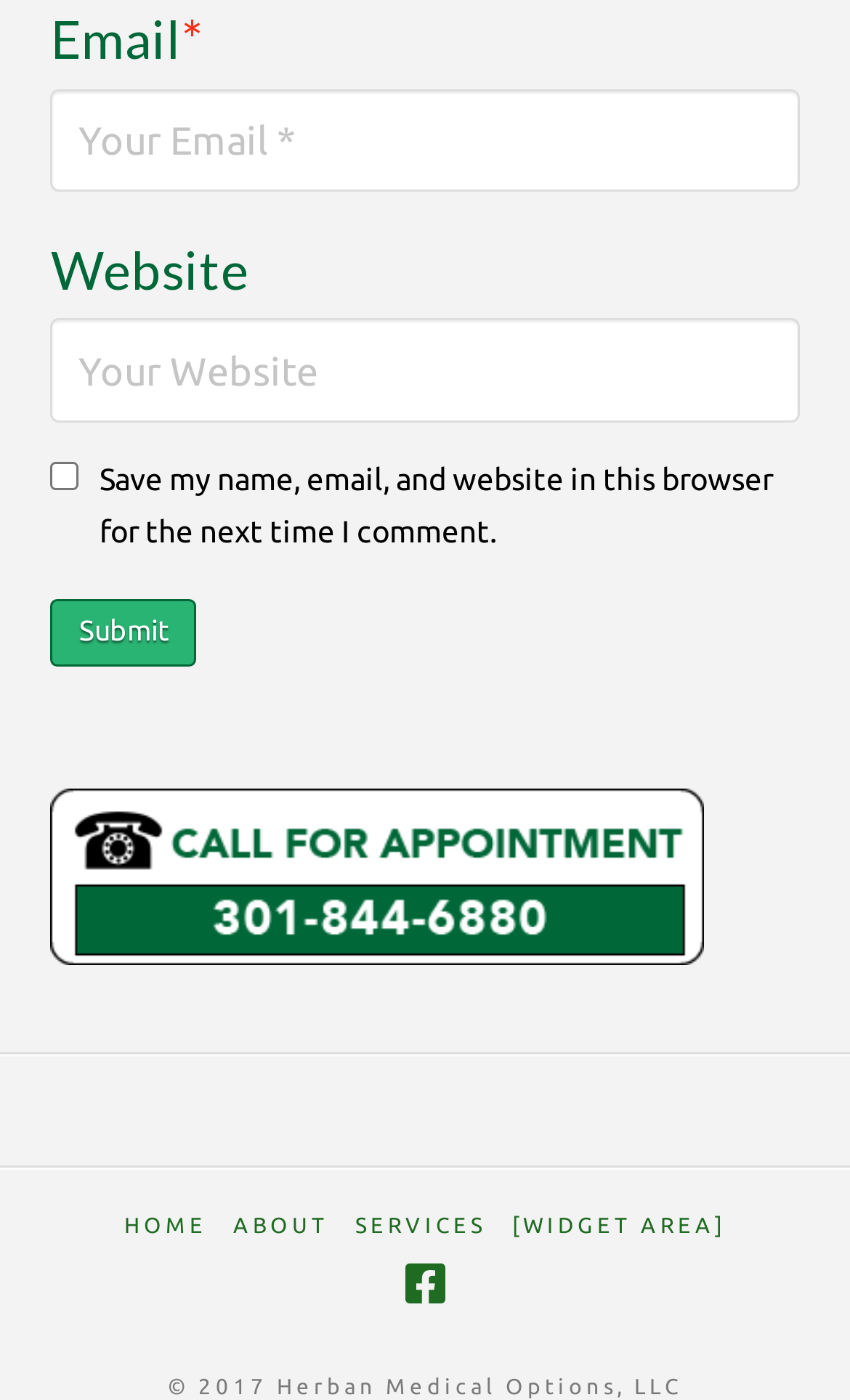Using the provided description: "title="Facebook"", find the bounding box coordinates of the corresponding UI element. The output should be four float numbers between 0 and 1, in the format [left, top, right, bottom].

[0.477, 0.901, 0.523, 0.934]